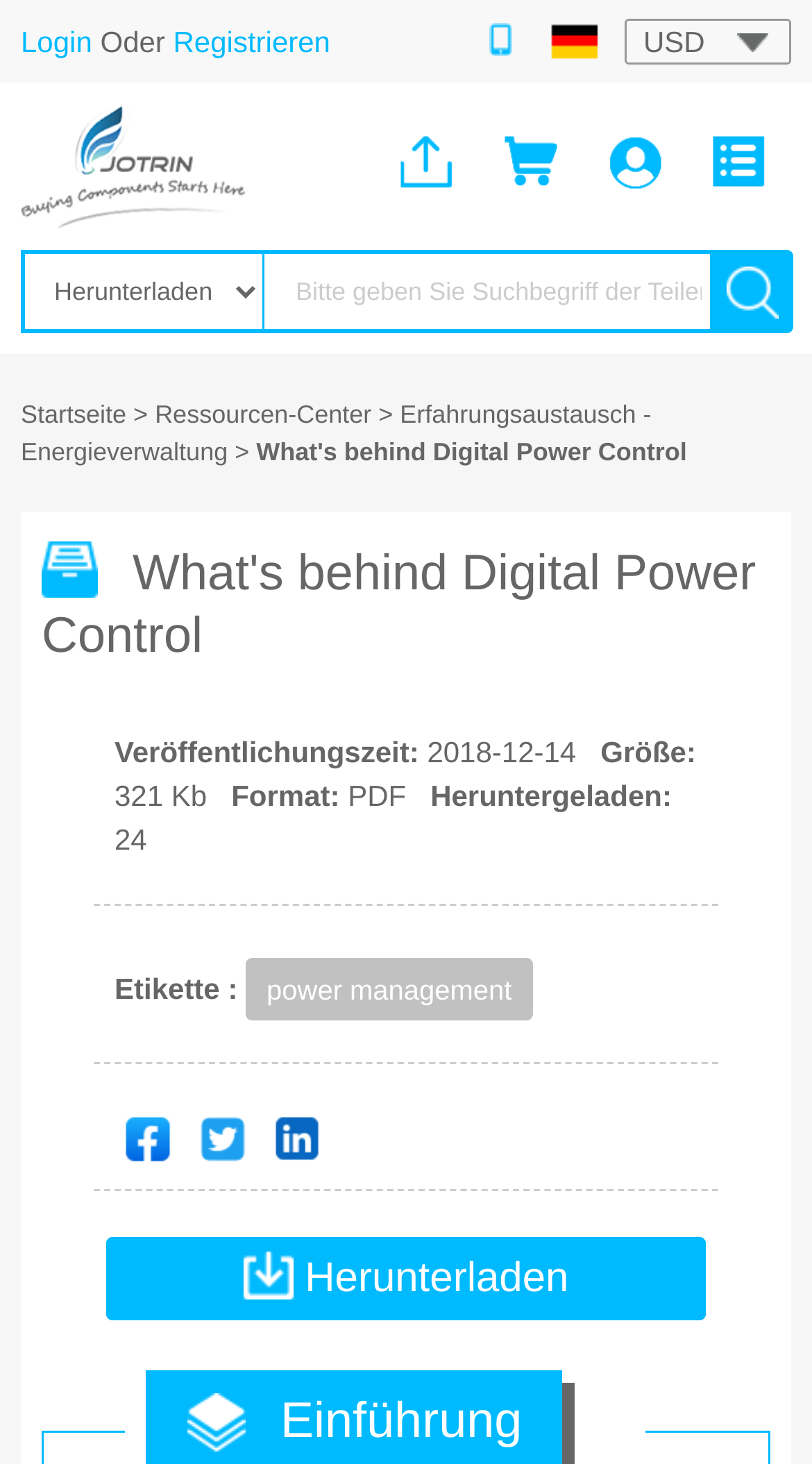Refer to the image and provide an in-depth answer to the question: 
What is the file format of the downloadable document?

I found the file format of the downloadable document to be PDF because of the presence of the text 'Format: PDF' on the webpage.